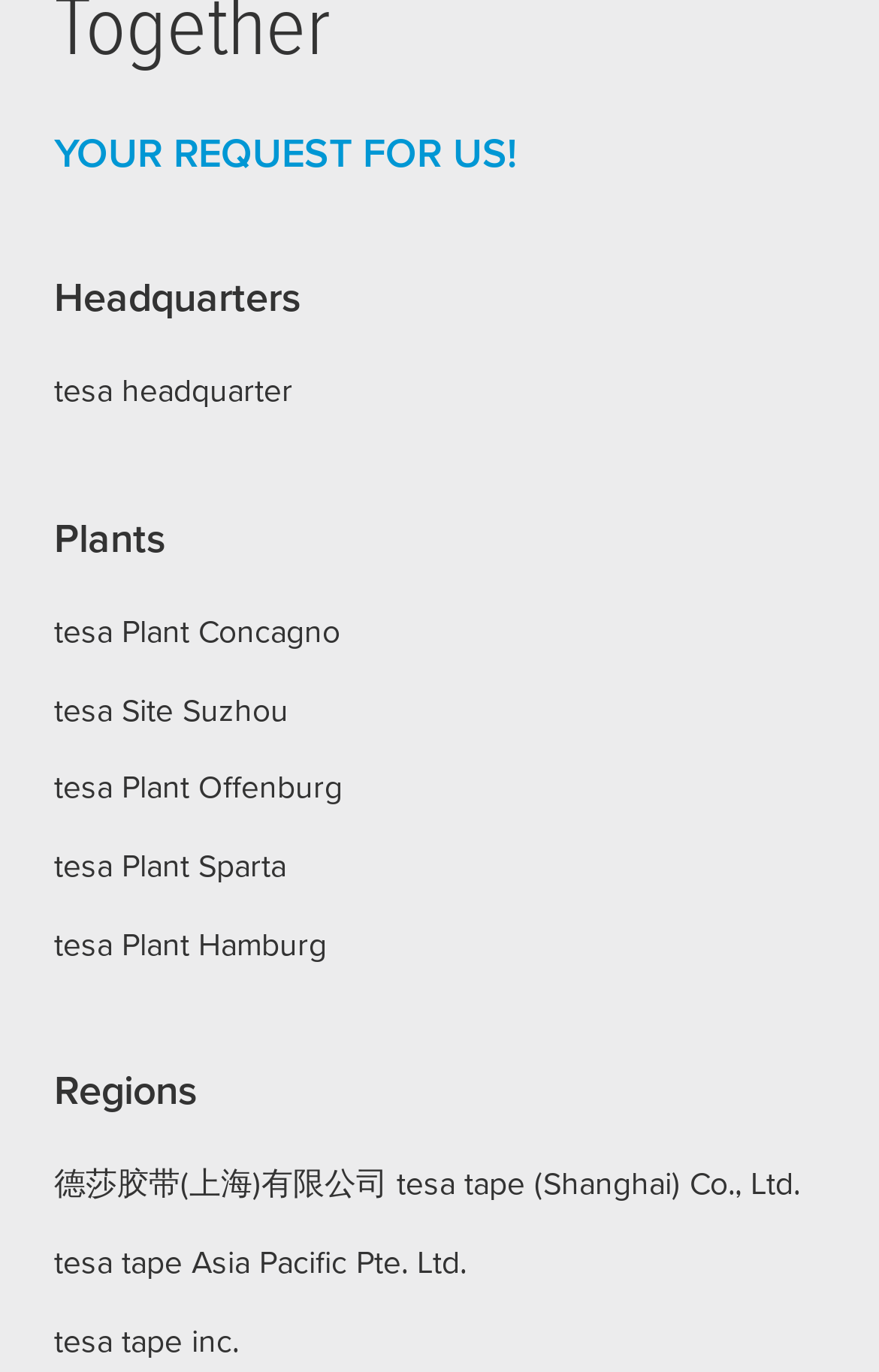What is the last plant listed? Refer to the image and provide a one-word or short phrase answer.

Hamburg